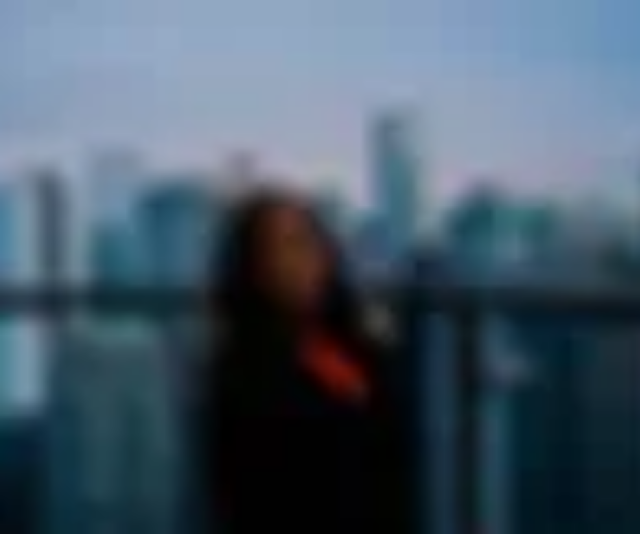Respond to the question below with a single word or phrase:
What time of day is hinted at by the sky?

Early morning or late afternoon